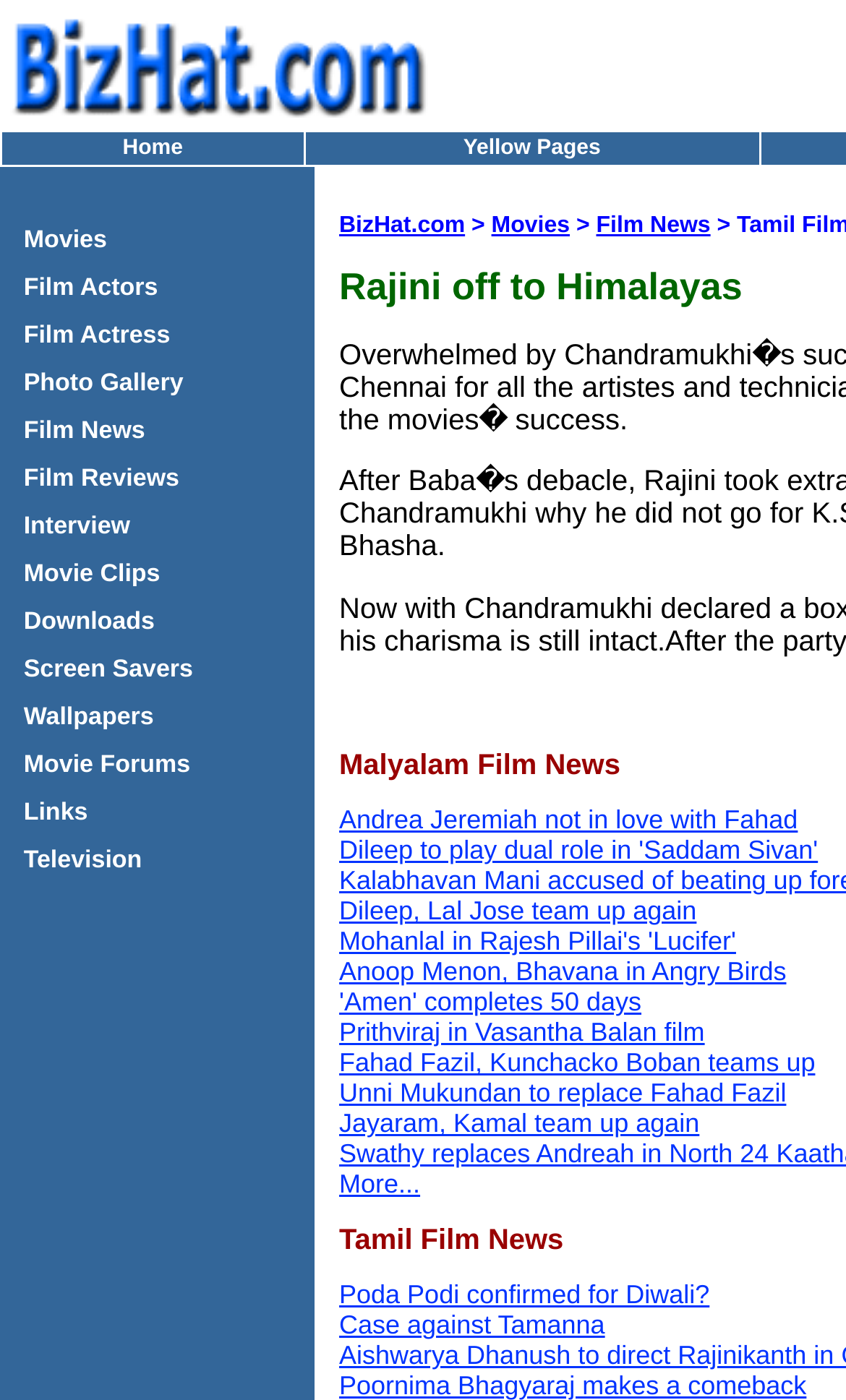How many news articles are displayed on the webpage?
Answer with a single word or phrase by referring to the visual content.

15